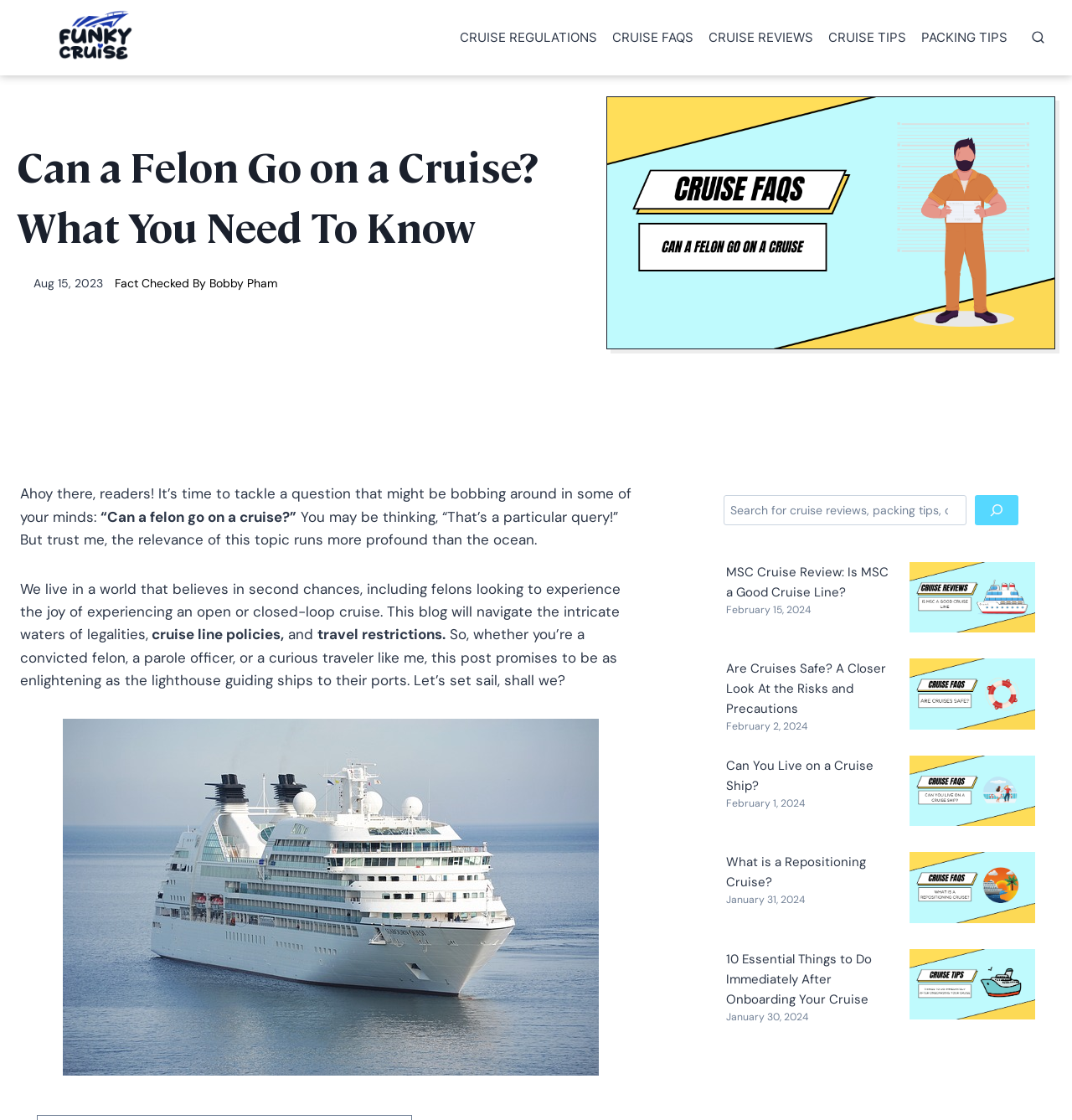Determine the coordinates of the bounding box for the clickable area needed to execute this instruction: "Click on the 'CRUISE REGULATIONS' link".

[0.422, 0.019, 0.564, 0.048]